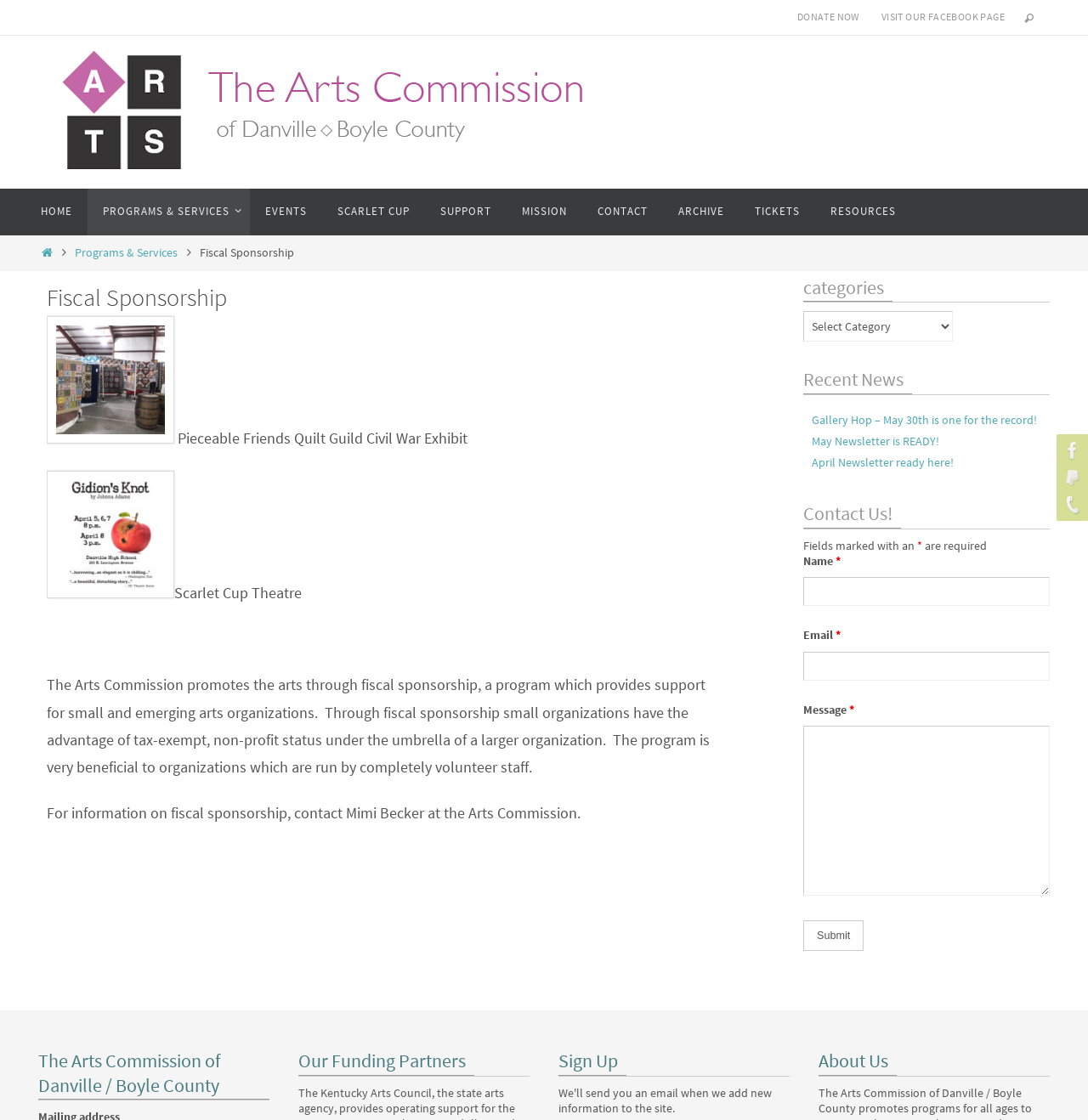Please locate the bounding box coordinates of the element that should be clicked to achieve the given instruction: "Contact Mimi Becker".

[0.043, 0.717, 0.534, 0.735]